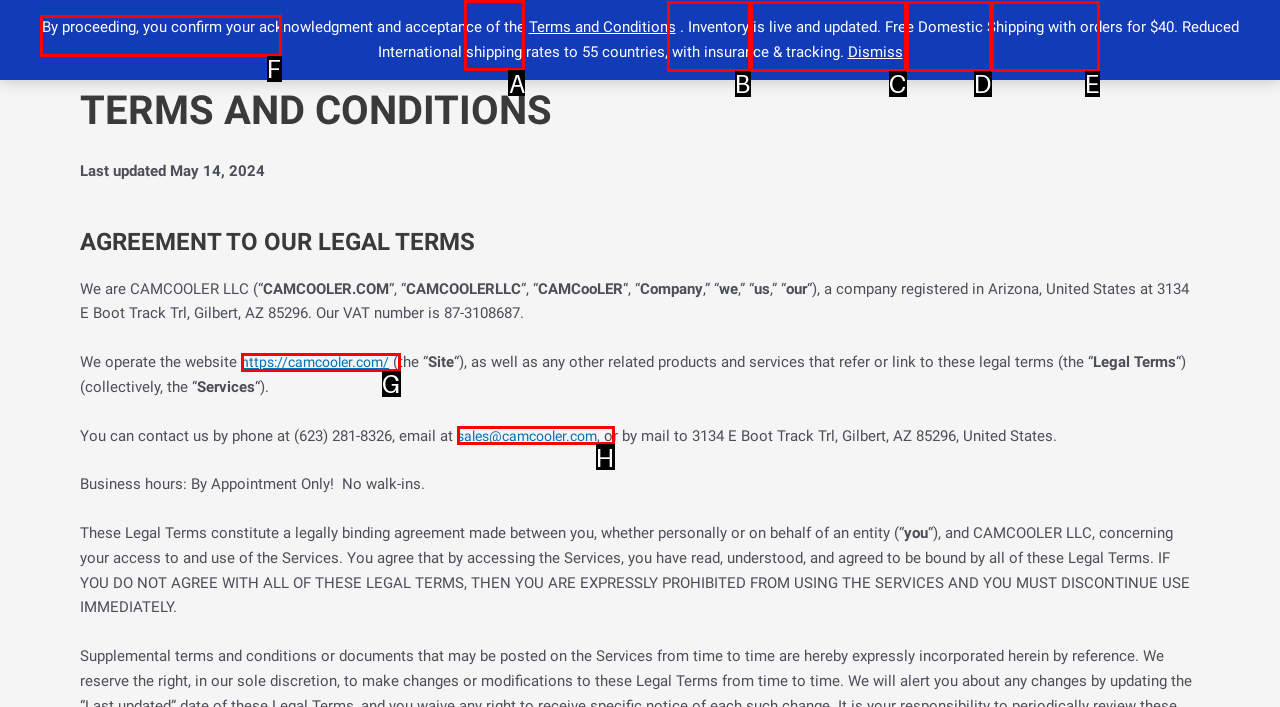Indicate which HTML element you need to click to complete the task: View archives for 2024. Provide the letter of the selected option directly.

None